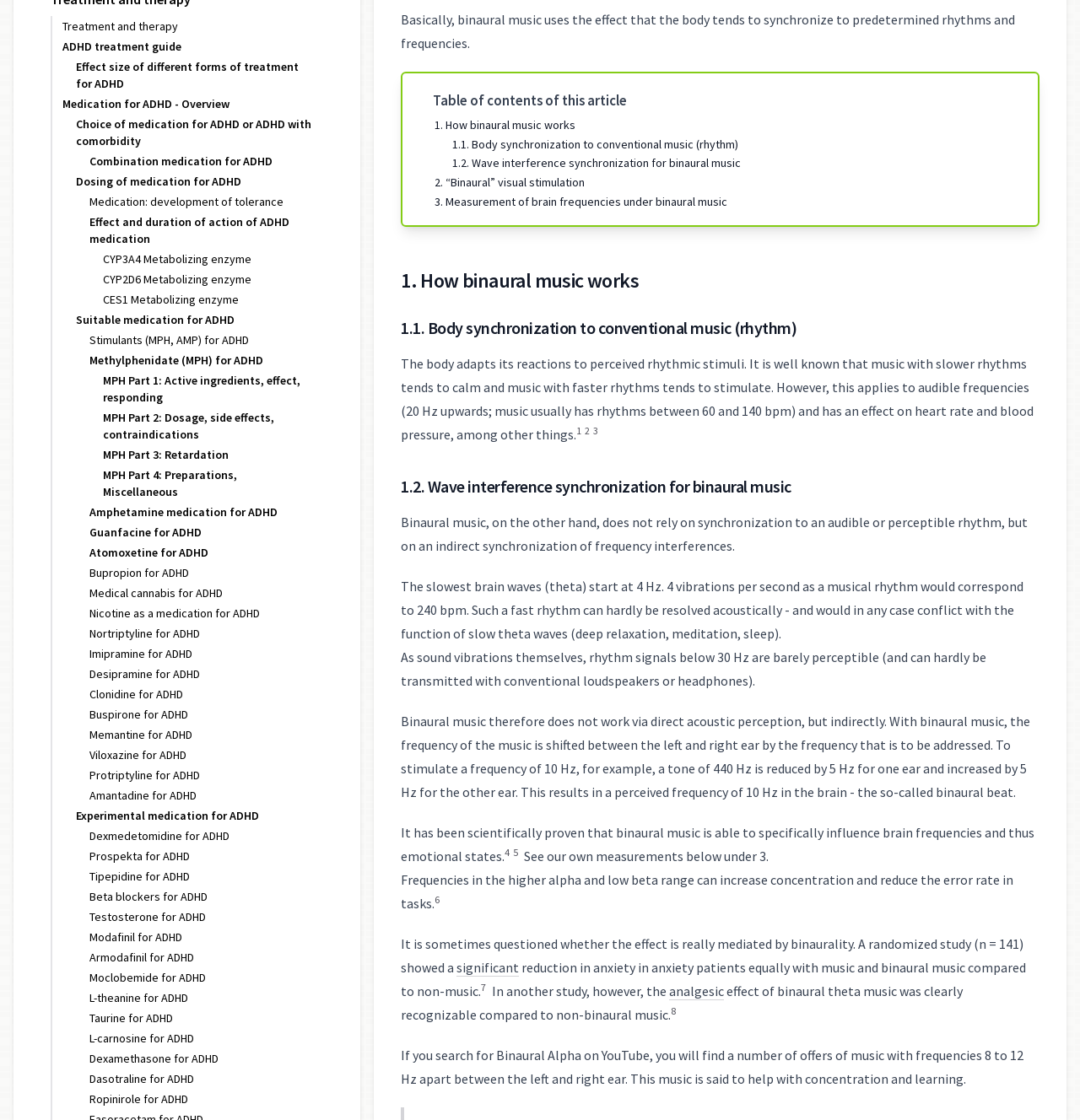Please locate the bounding box coordinates of the element's region that needs to be clicked to follow the instruction: "Explore 'Medication for ADHD - Overview'". The bounding box coordinates should be provided as four float numbers between 0 and 1, i.e., [left, top, right, bottom].

[0.058, 0.086, 0.212, 0.1]